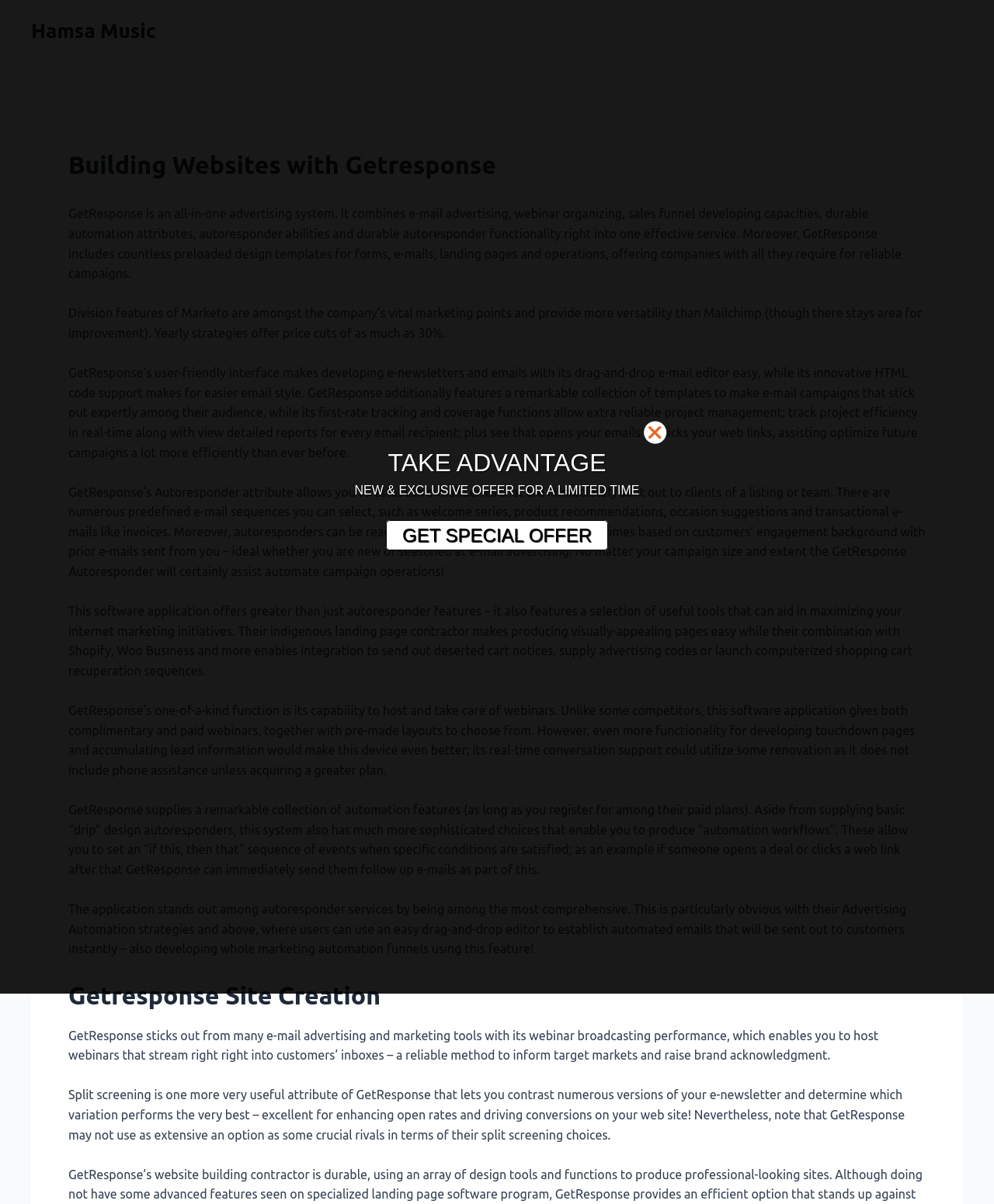Determine the bounding box coordinates (top-left x, top-left y, bottom-right x, bottom-right y) of the UI element described in the following text: GET SPECIAL OFFER

[0.388, 0.432, 0.612, 0.457]